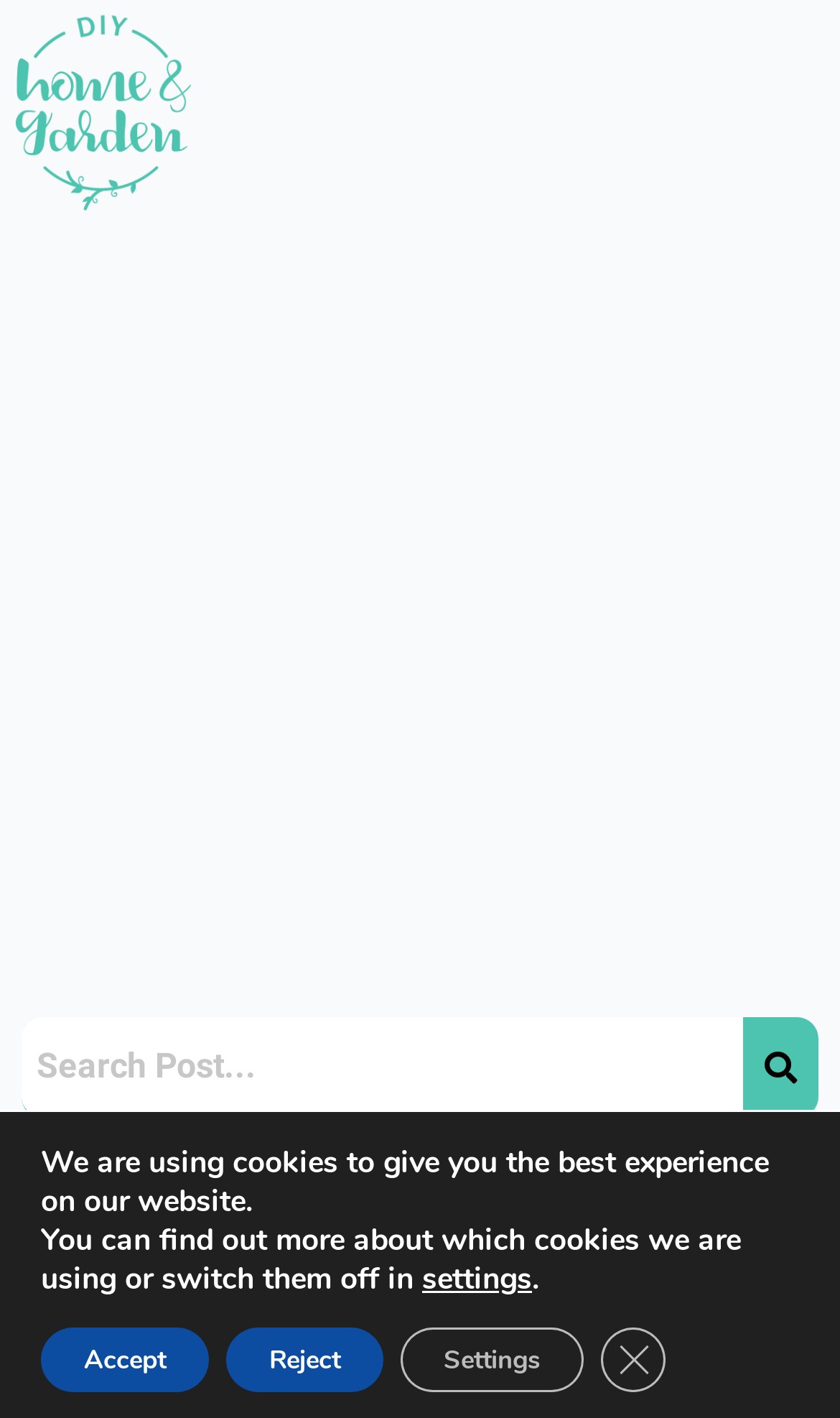Can you look at the image and give a comprehensive answer to the question:
What is the purpose of the search box?

The search box is located at the top right corner of the webpage, and it has a button next to it. This suggests that the search box is used to search for specific content within the website, likely related to DIY home gardening.